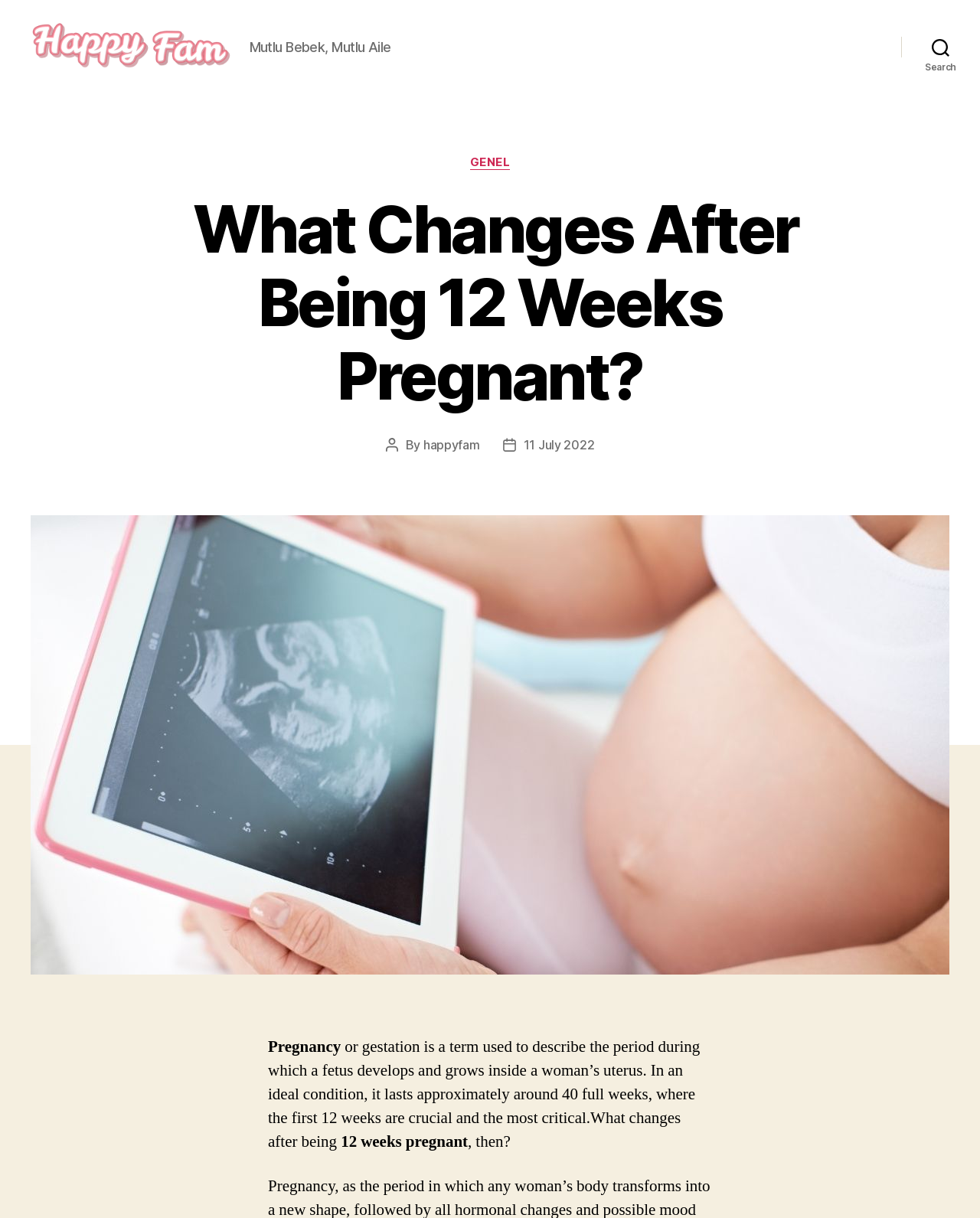Identify the bounding box for the UI element specified in this description: "Search". The coordinates must be four float numbers between 0 and 1, formatted as [left, top, right, bottom].

[0.92, 0.032, 1.0, 0.06]